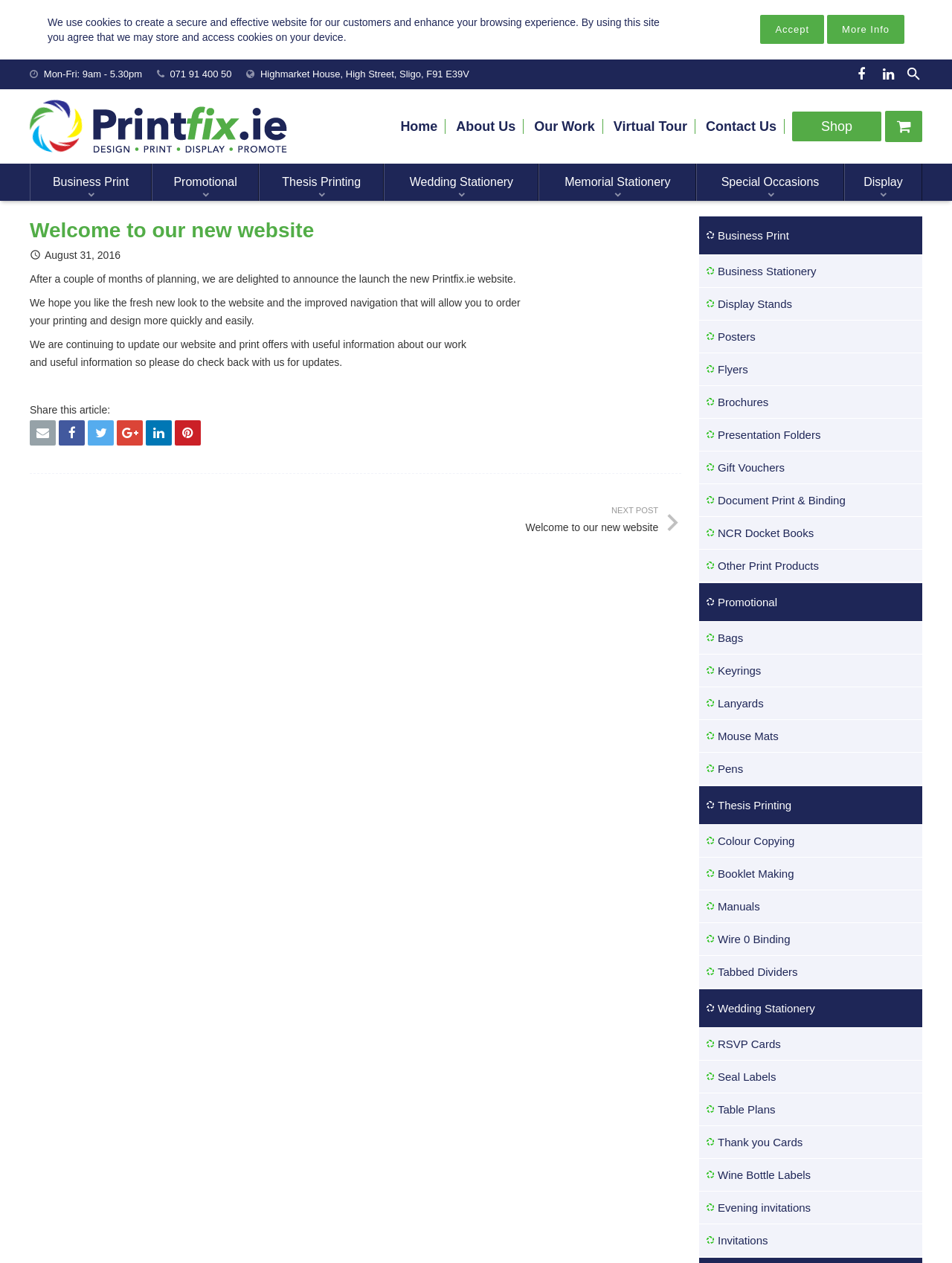Identify the bounding box coordinates of the clickable region necessary to fulfill the following instruction: "Visit Facebook page". The bounding box coordinates should be four float numbers between 0 and 1, i.e., [left, top, right, bottom].

[0.891, 0.048, 0.919, 0.069]